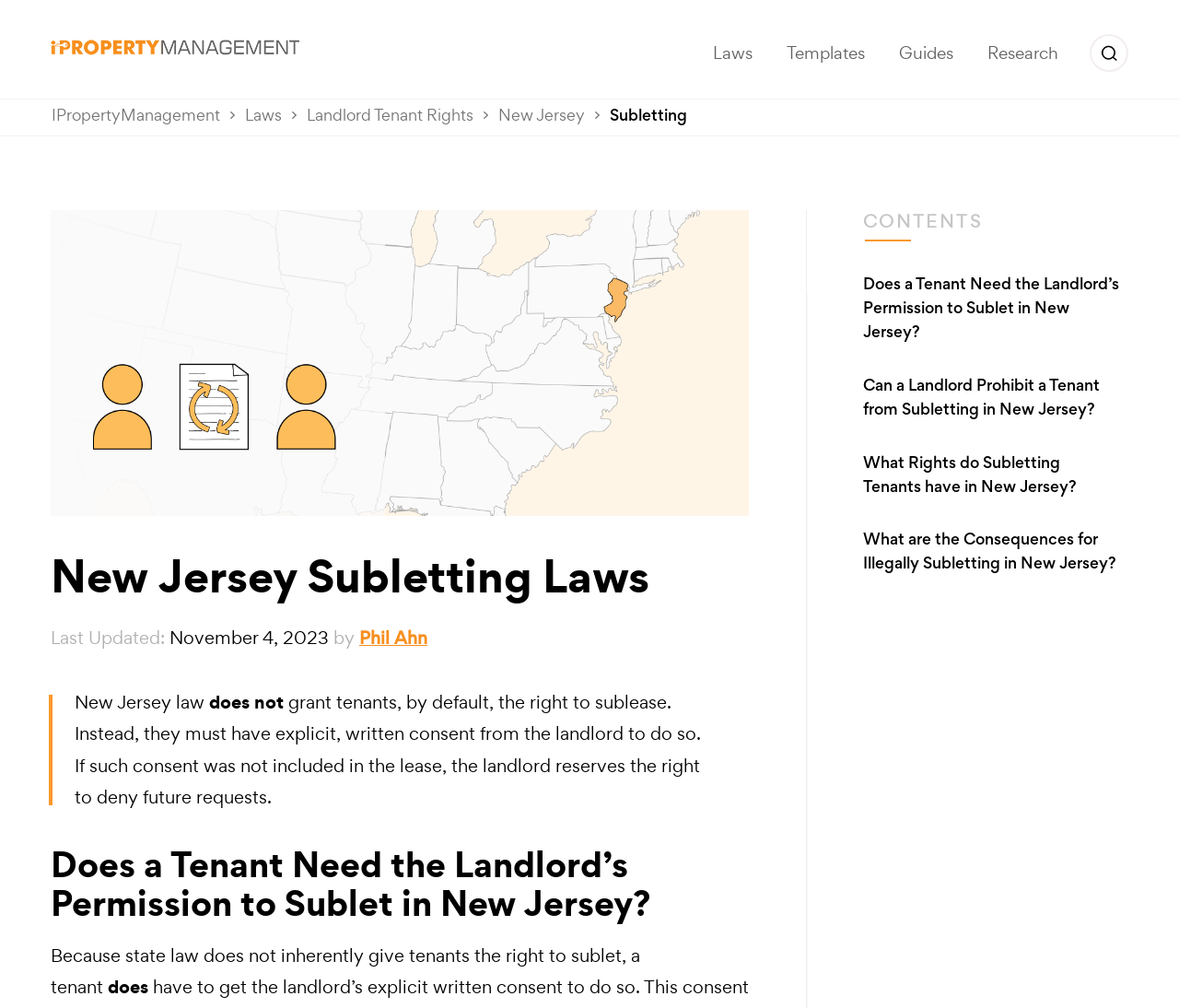Give a detailed account of the webpage, highlighting key information.

This webpage is about New Jersey subletting laws, specifically discussing when it is legal to sublease a rental unit, the consequences of illegal sublets, and the rights of subtenants. 

At the top left of the page, there is a logo of iPropertyManagement.com, accompanied by a link to the website. To the right of the logo, there are several links to different sections of the website, including "Laws", "Templates", "Guides", and "Research". 

On the top right corner, there is a search bar with a submit button. Below the search bar, there are links to "IPropertyManagement", "Laws", "Landlord Tenant Rights", "New Jersey", and "Subletting". 

The main content of the page starts with a heading "New Jersey Subletting Laws" and an image related to the topic. Below the heading, there is information about when the page was last updated and the author's name. 

The main content is divided into sections, each with a heading. The first section discusses the rights of tenants to sublease, stating that New Jersey law does not grant tenants the right to sublease by default and that they need explicit written consent from the landlord. 

To the right of the main content, there is a table of contents with links to different sections of the page, including "Does a Tenant Need the Landlord’s Permission to Sublet in New Jersey?", "Can a Landlord Prohibit a Tenant from Subletting in New Jersey?", "What Rights do Subletting Tenants have in New Jersey?", and "What are the Consequences for Illegally Subletting in New Jersey?".